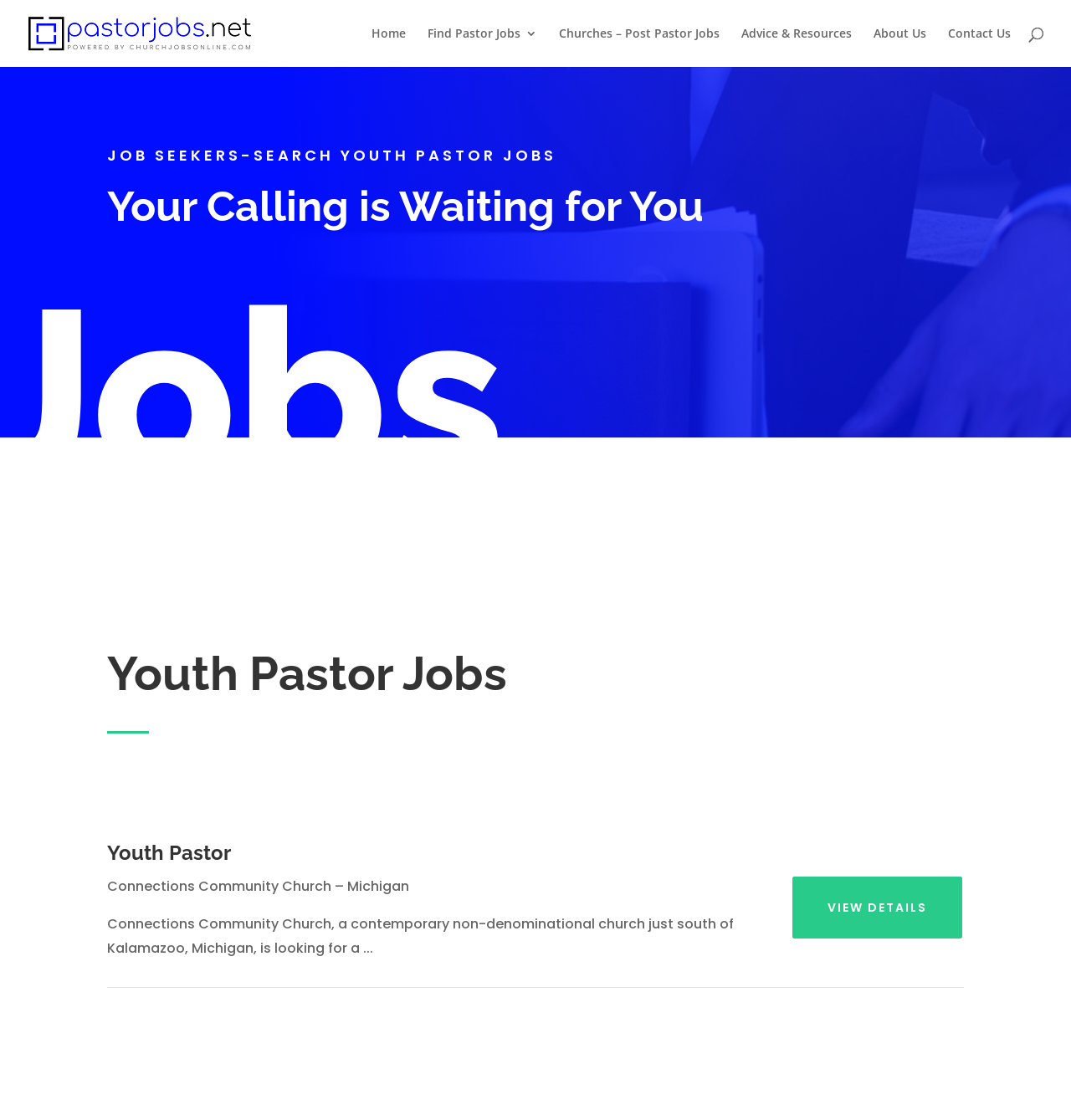Look at the image and answer the question in detail:
What is the tone of the webpage?

The webpage has a professional tone, as evidenced by the formal language used in the job postings and the overall layout and design of the webpage, which suggests a serious and organized approach to church staffing and job searching.